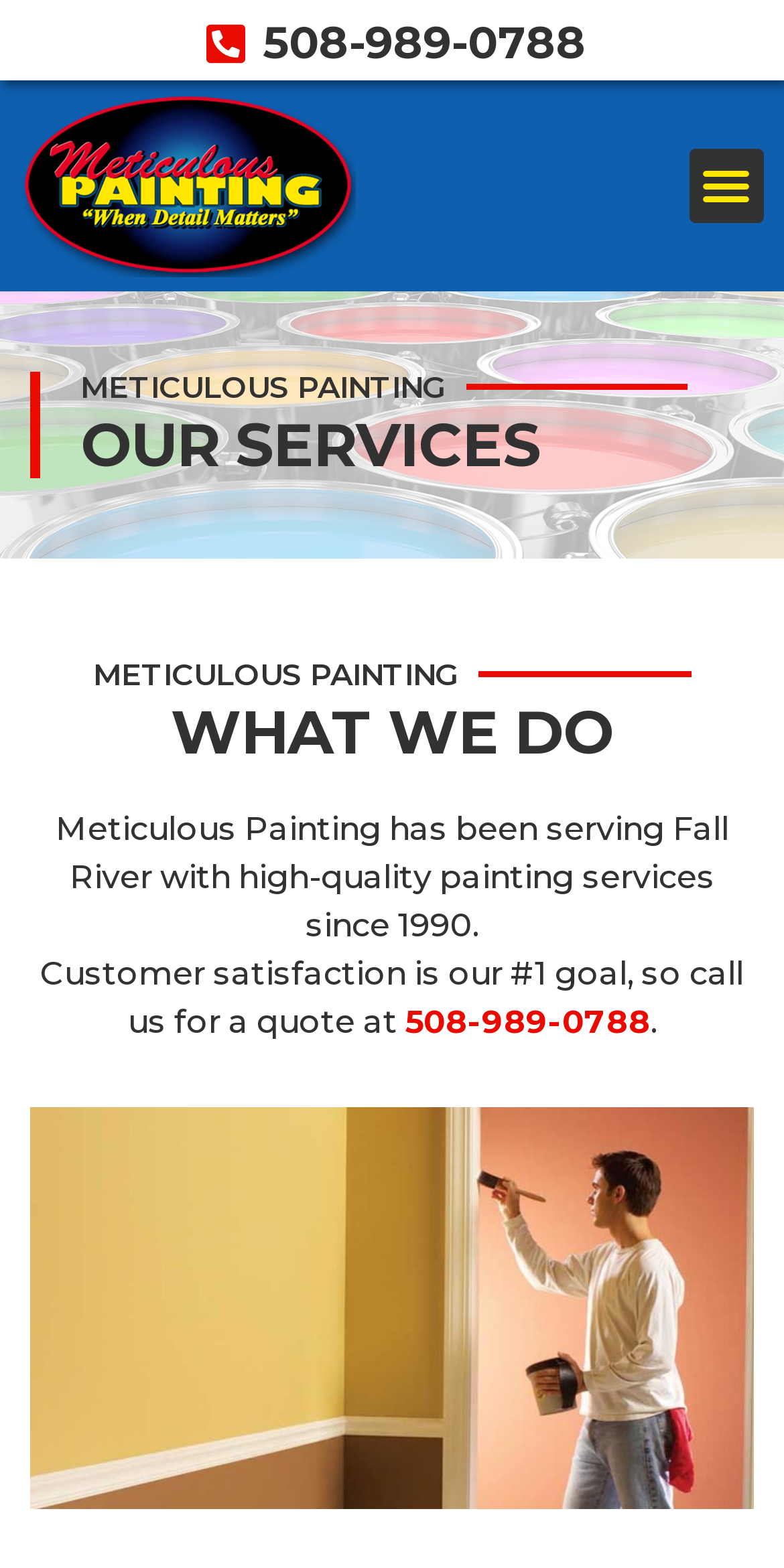From the element description 508-989-0788, predict the bounding box coordinates of the UI element. The coordinates must be specified in the format (top-left x, top-left y, bottom-right x, bottom-right y) and should be within the 0 to 1 range.

[0.0, 0.006, 1.0, 0.049]